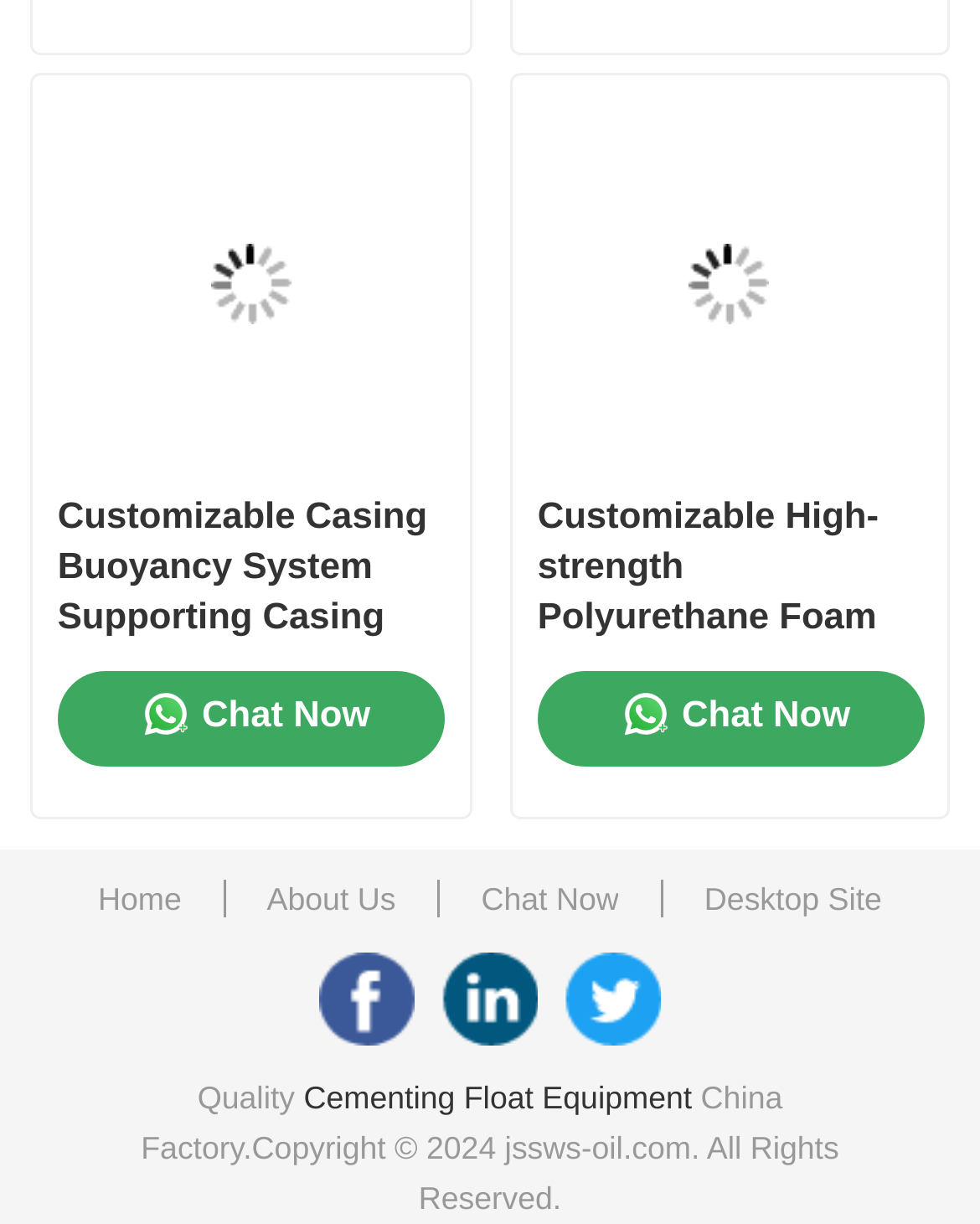Answer the question briefly using a single word or phrase: 
What is the purpose of the 'Chat Now' link?

To initiate a chat